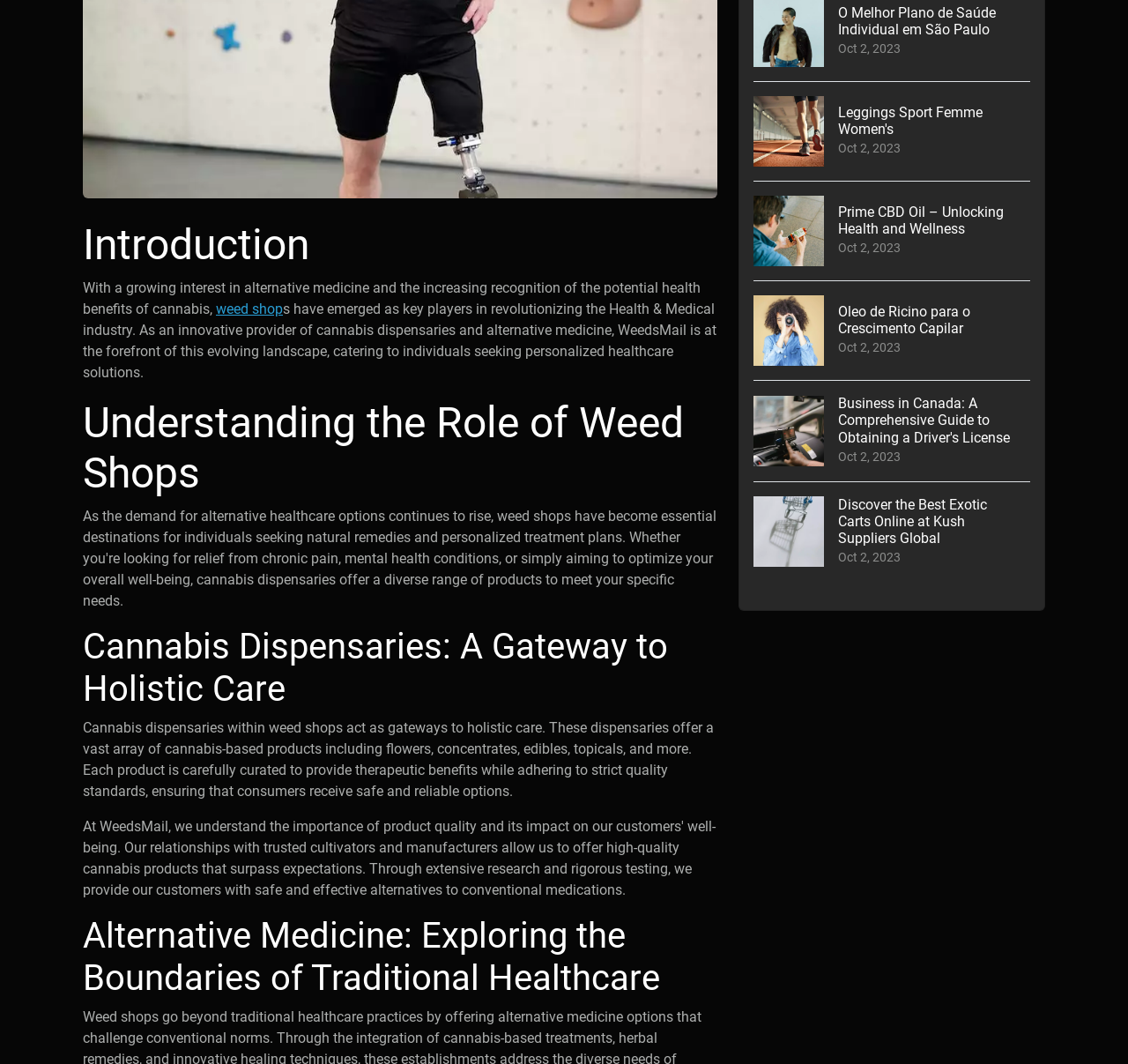For the element described, predict the bounding box coordinates as (top-left x, top-left y, bottom-right x, bottom-right y). All values should be between 0 and 1. Element description: weed shop

[0.191, 0.282, 0.251, 0.298]